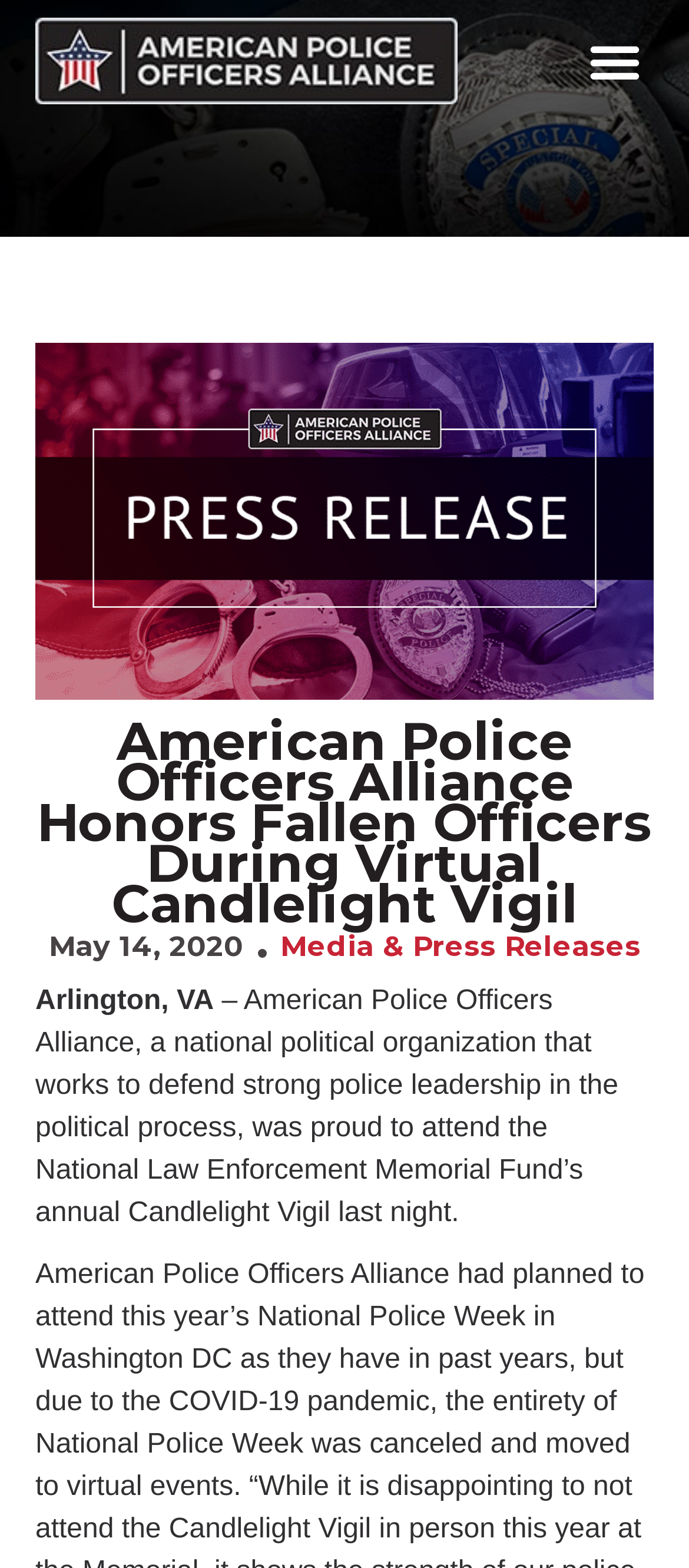What is the date of the press release?
Provide a fully detailed and comprehensive answer to the question.

I found the date of the press release by looking at the time element that contains the static text 'May 14, 2020' which is located below the main heading.